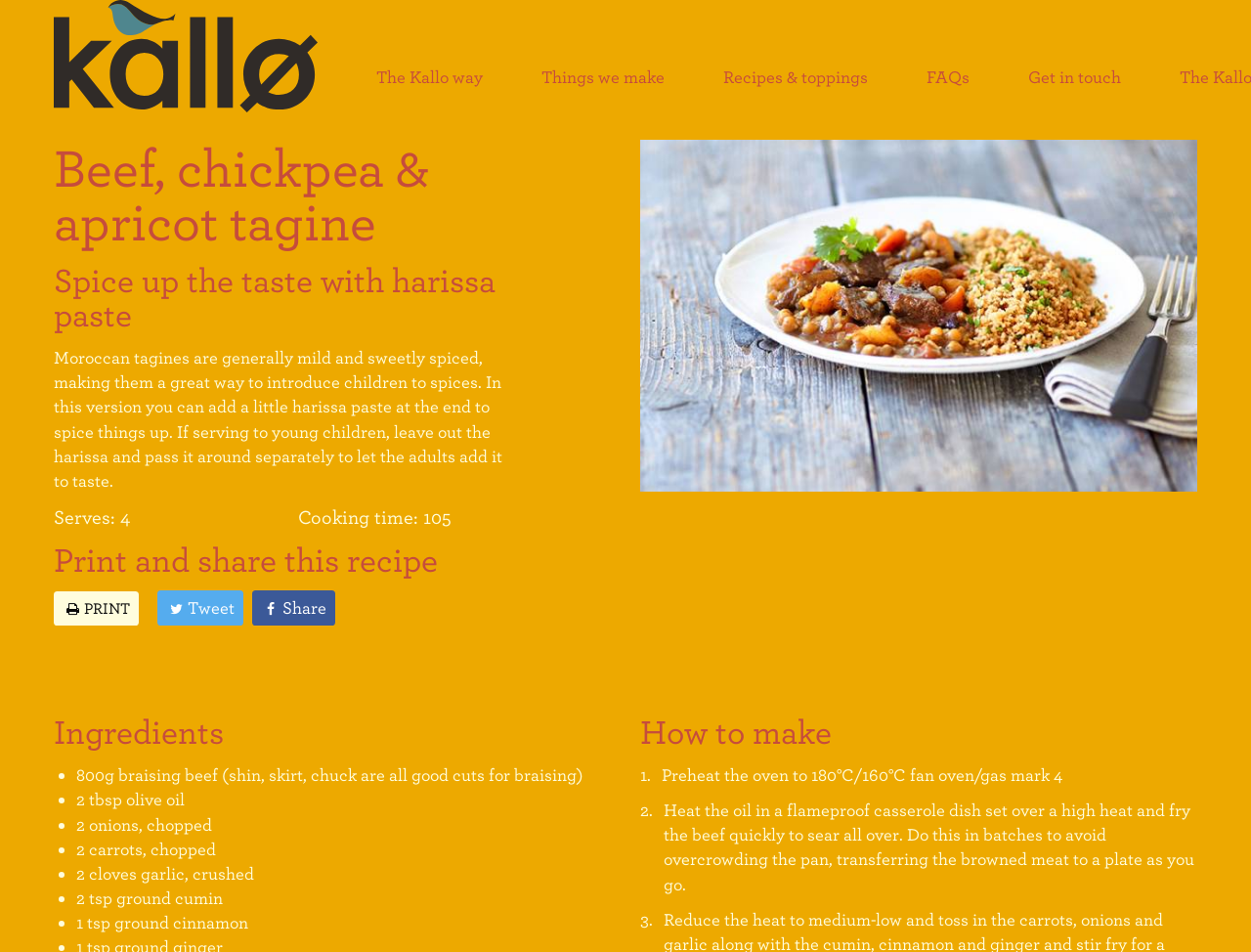Please provide a short answer using a single word or phrase for the question:
What is the first step in making the recipe?

Preheat the oven